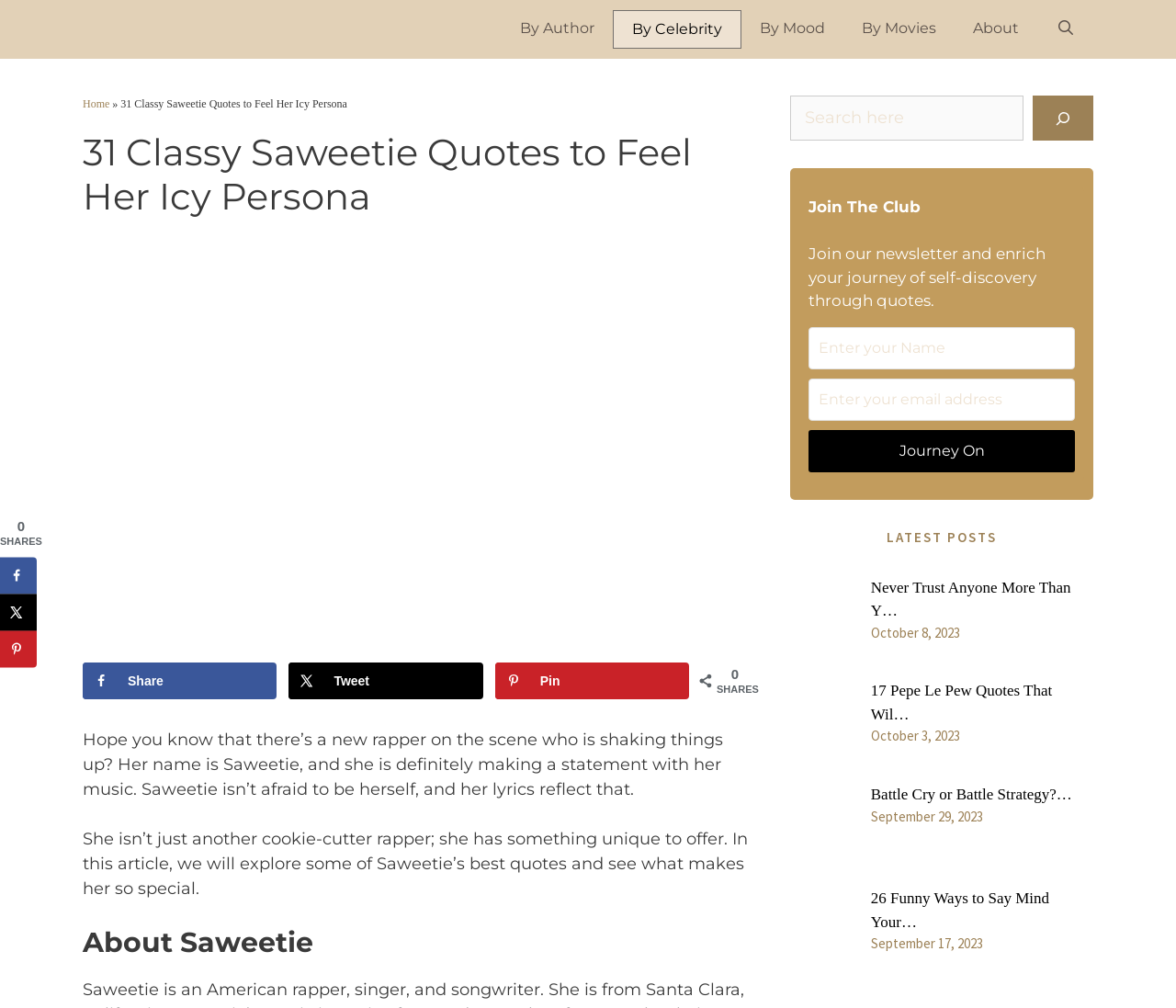Please pinpoint the bounding box coordinates for the region I should click to adhere to this instruction: "Share on X".

[0.246, 0.657, 0.411, 0.693]